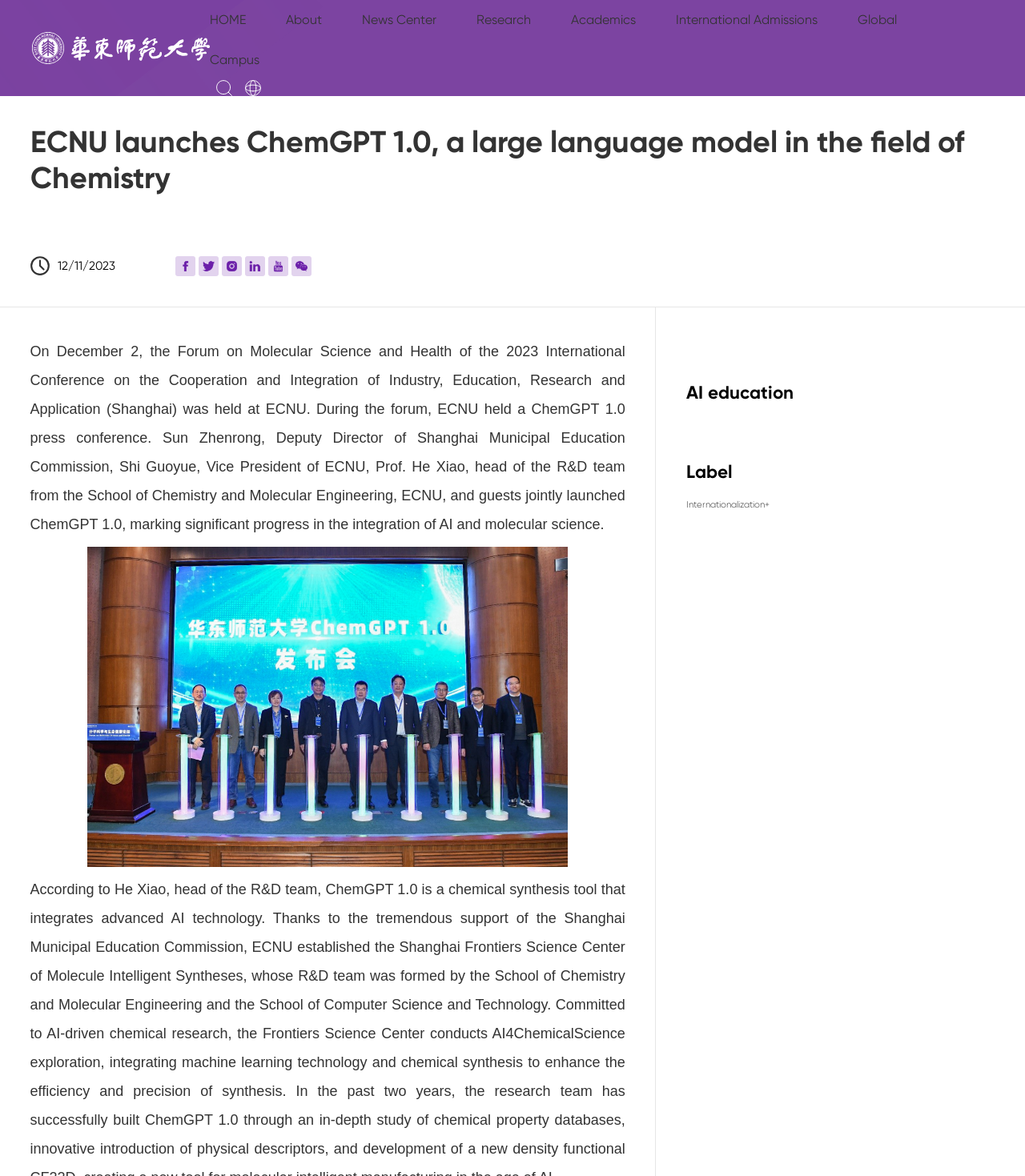Locate and extract the headline of this webpage.

ECNU launches ChemGPT 1.0, a large language model in the field of Chemistry